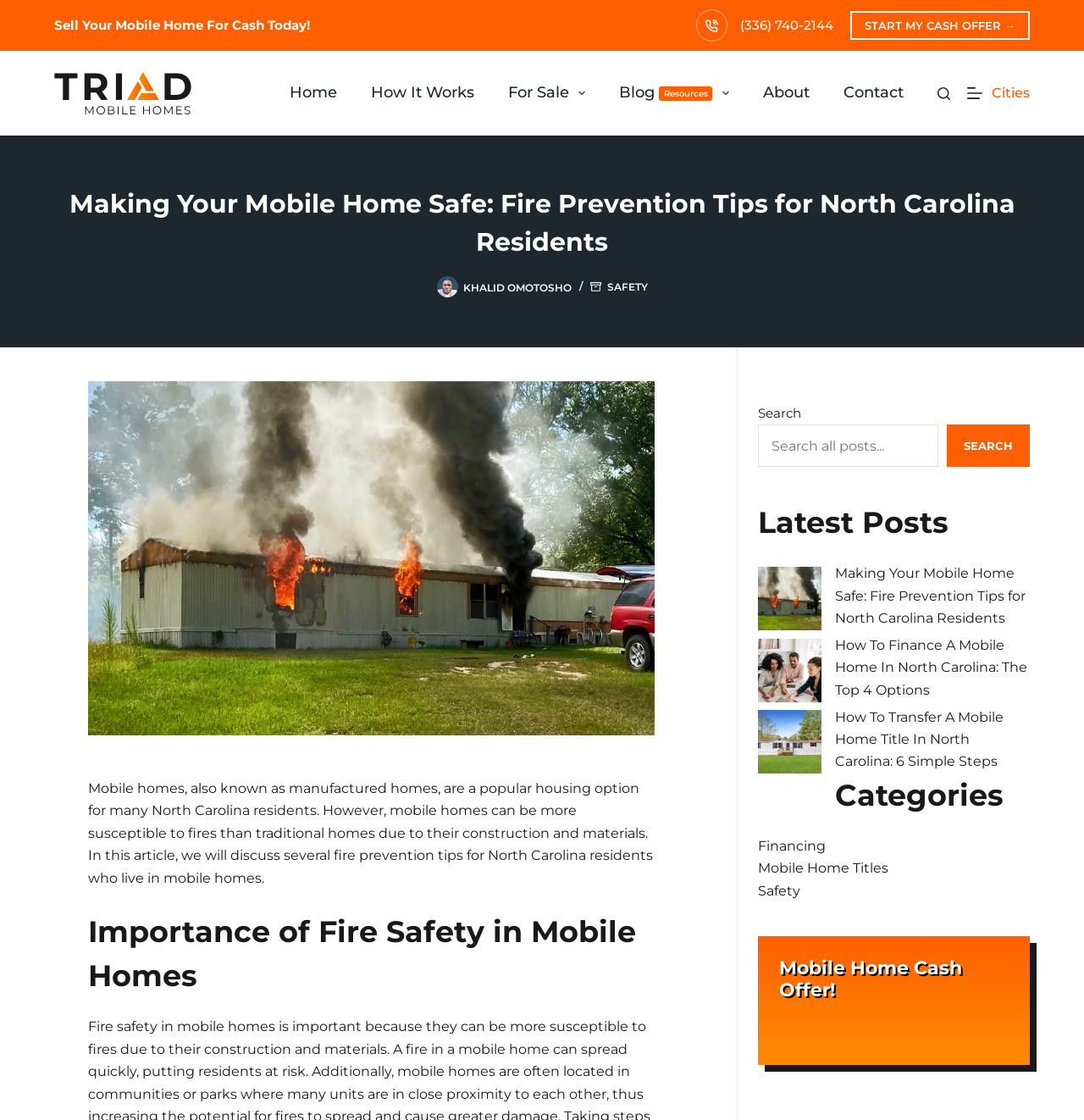Please provide the bounding box coordinates for the element that needs to be clicked to perform the following instruction: "Click the 'Sell My Mobile Home For Cash Today!' link". The coordinates should be given as four float numbers between 0 and 1, i.e., [left, top, right, bottom].

[0.05, 0.015, 0.286, 0.03]